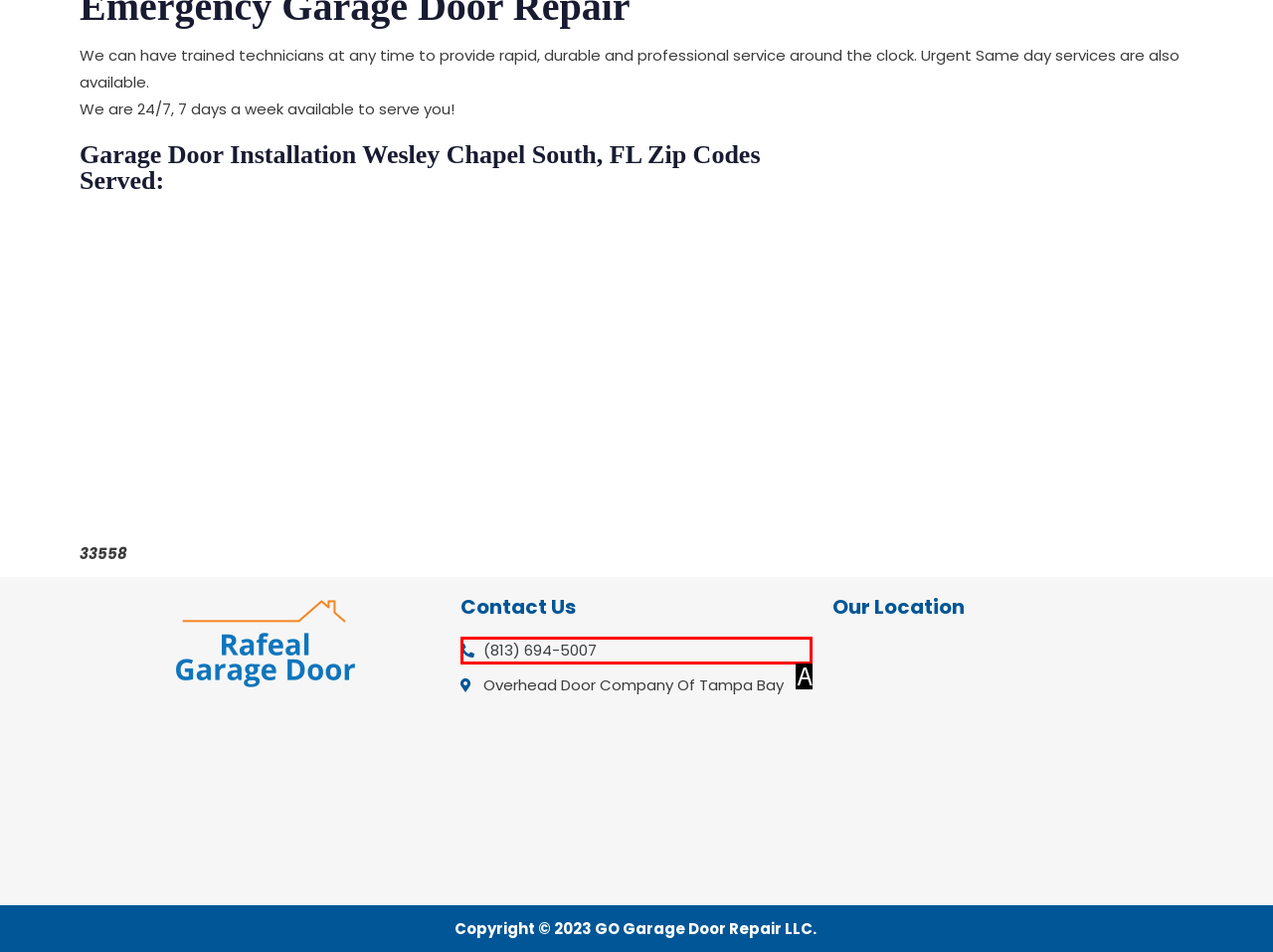Determine which HTML element best fits the description: (813) 694-5007
Answer directly with the letter of the matching option from the available choices.

A